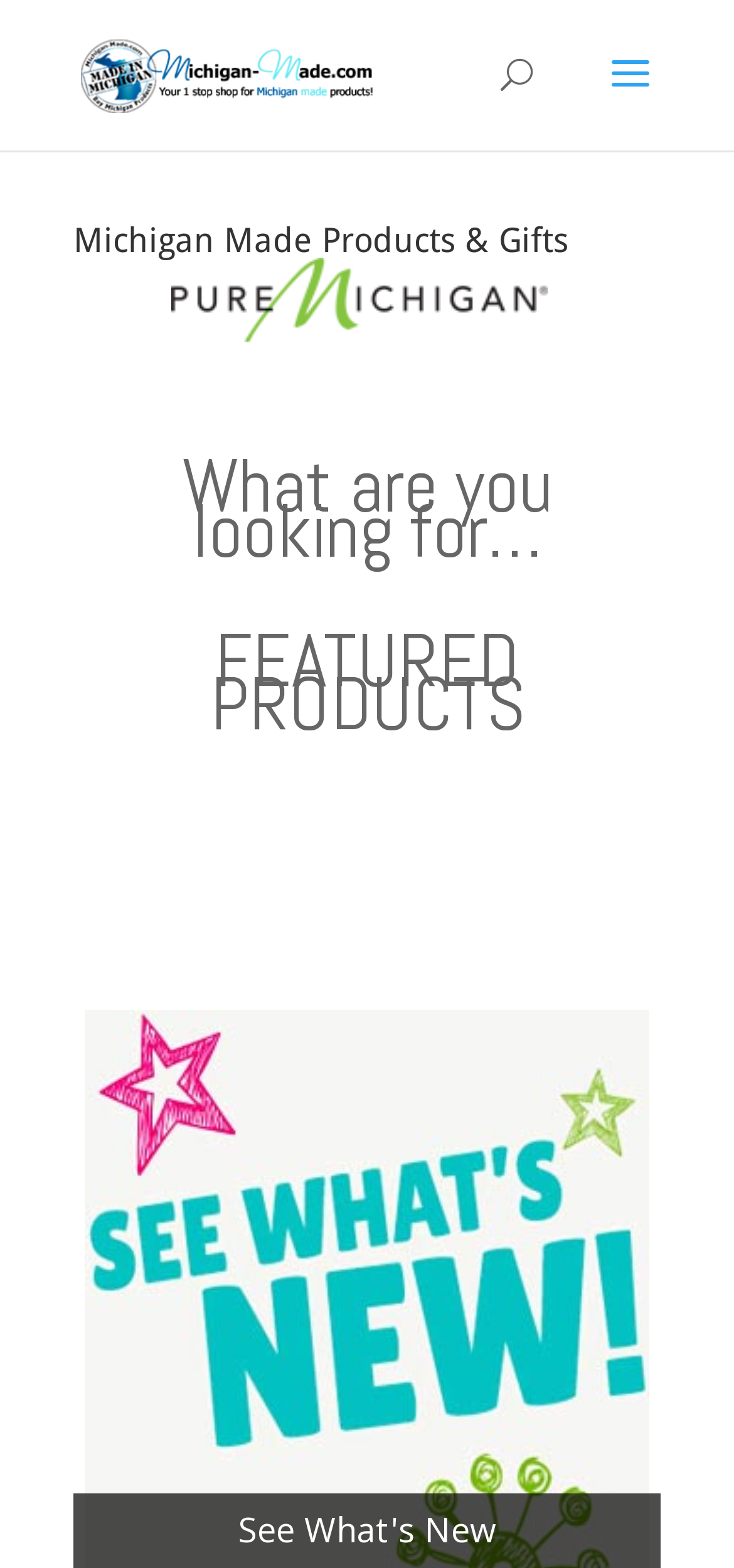Give a one-word or short phrase answer to the question: 
What can you do on this website?

Buy Michigan made products